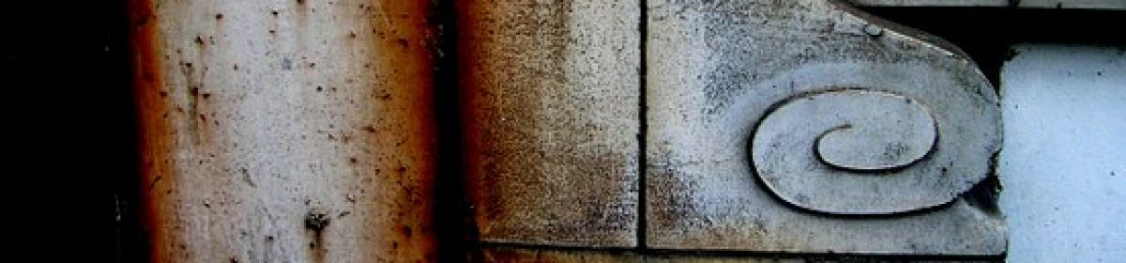Give a one-word or one-phrase response to the question: 
What is the prominent motif on the right section?

Swirling